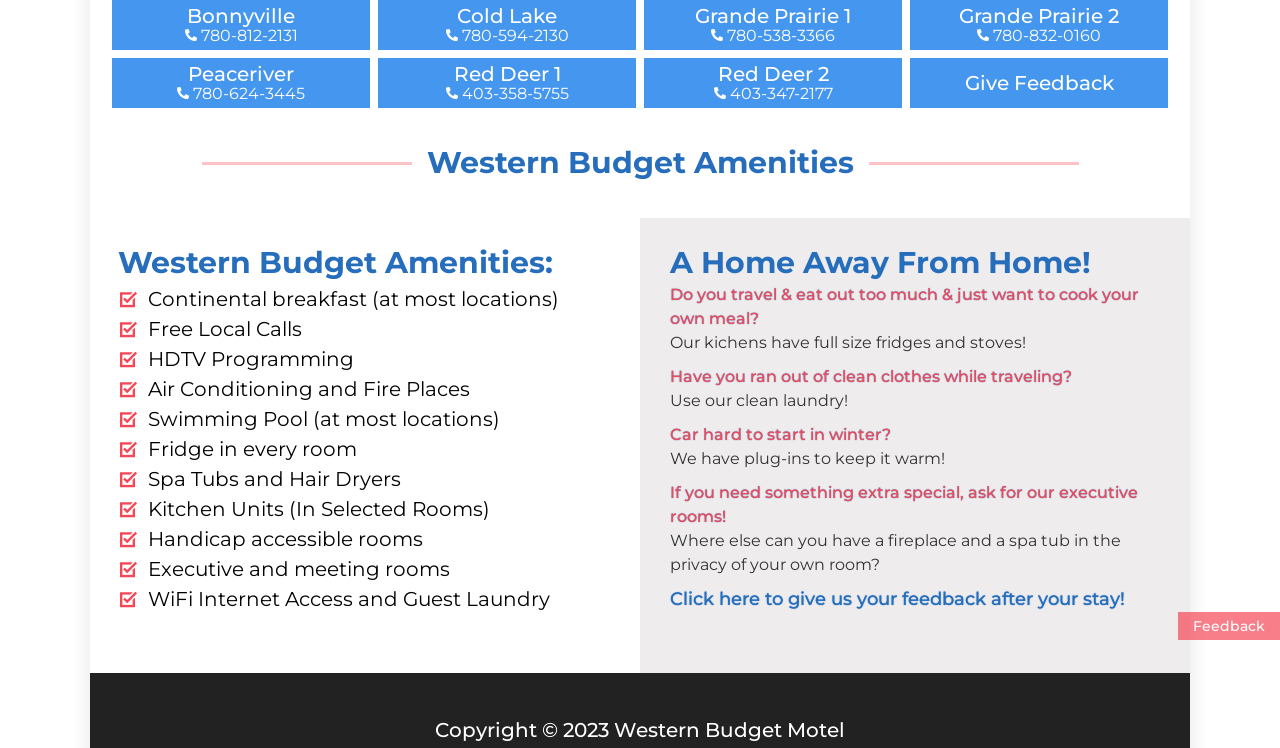Identify the bounding box for the UI element described as: "Feedback". The coordinates should be four float numbers between 0 and 1, i.e., [left, top, right, bottom].

[0.92, 0.818, 1.0, 0.856]